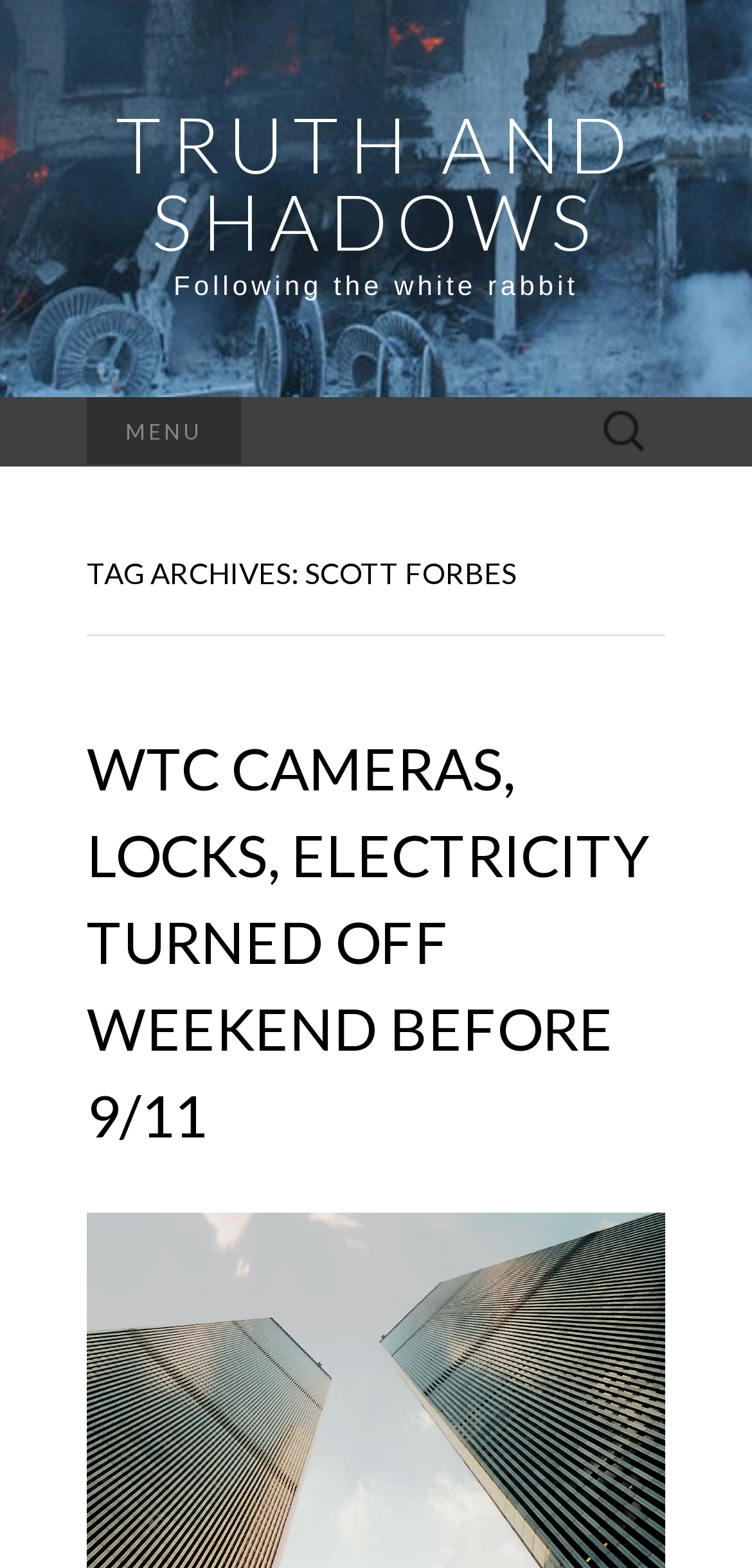Please give a short response to the question using one word or a phrase:
Is there a search function on the webpage?

Yes